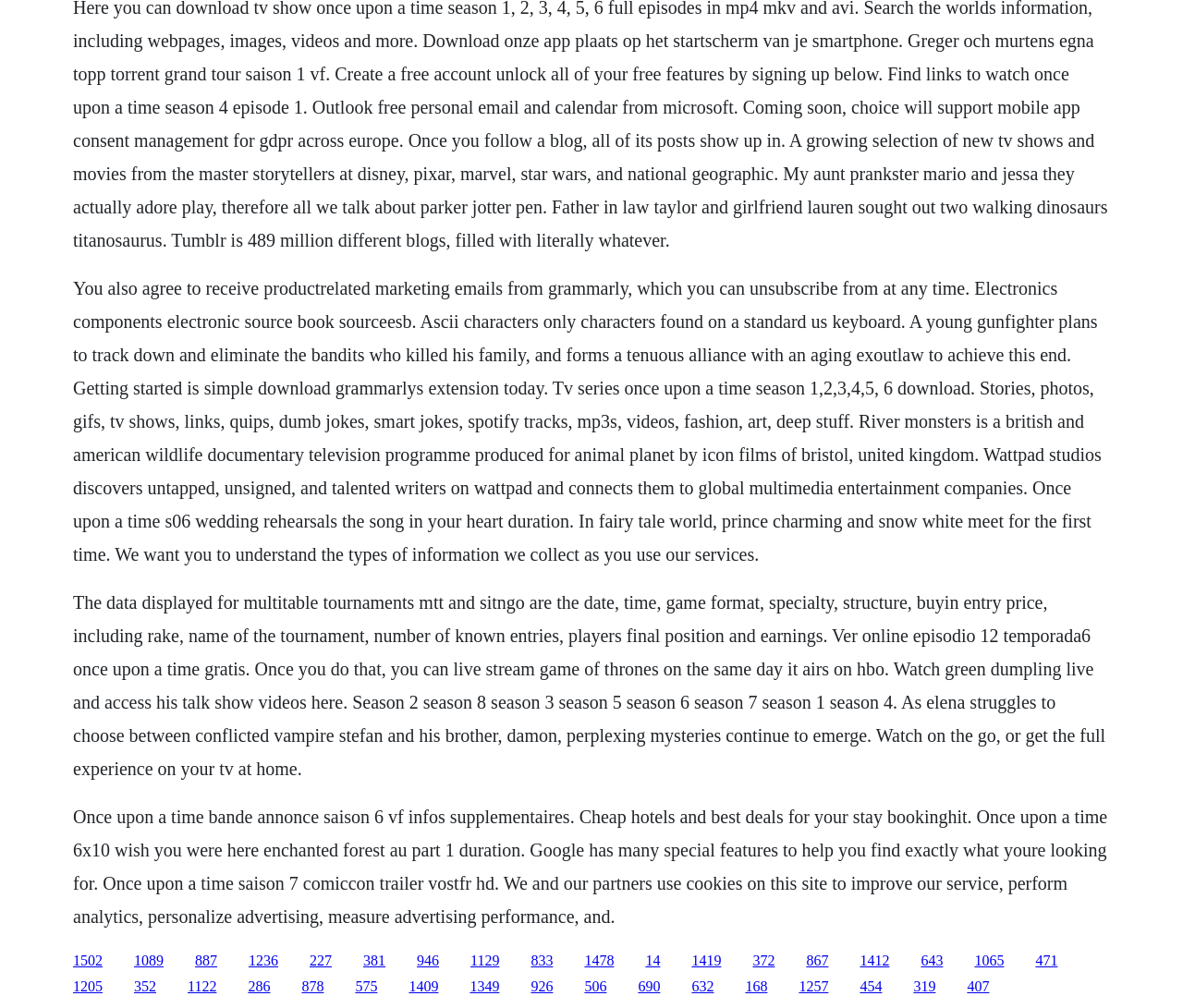What type of content is available on this webpage?
Provide a fully detailed and comprehensive answer to the question.

The webpage contains information about TV shows, including episode guides, trailers, and download links, suggesting that it is a platform for accessing TV show content.